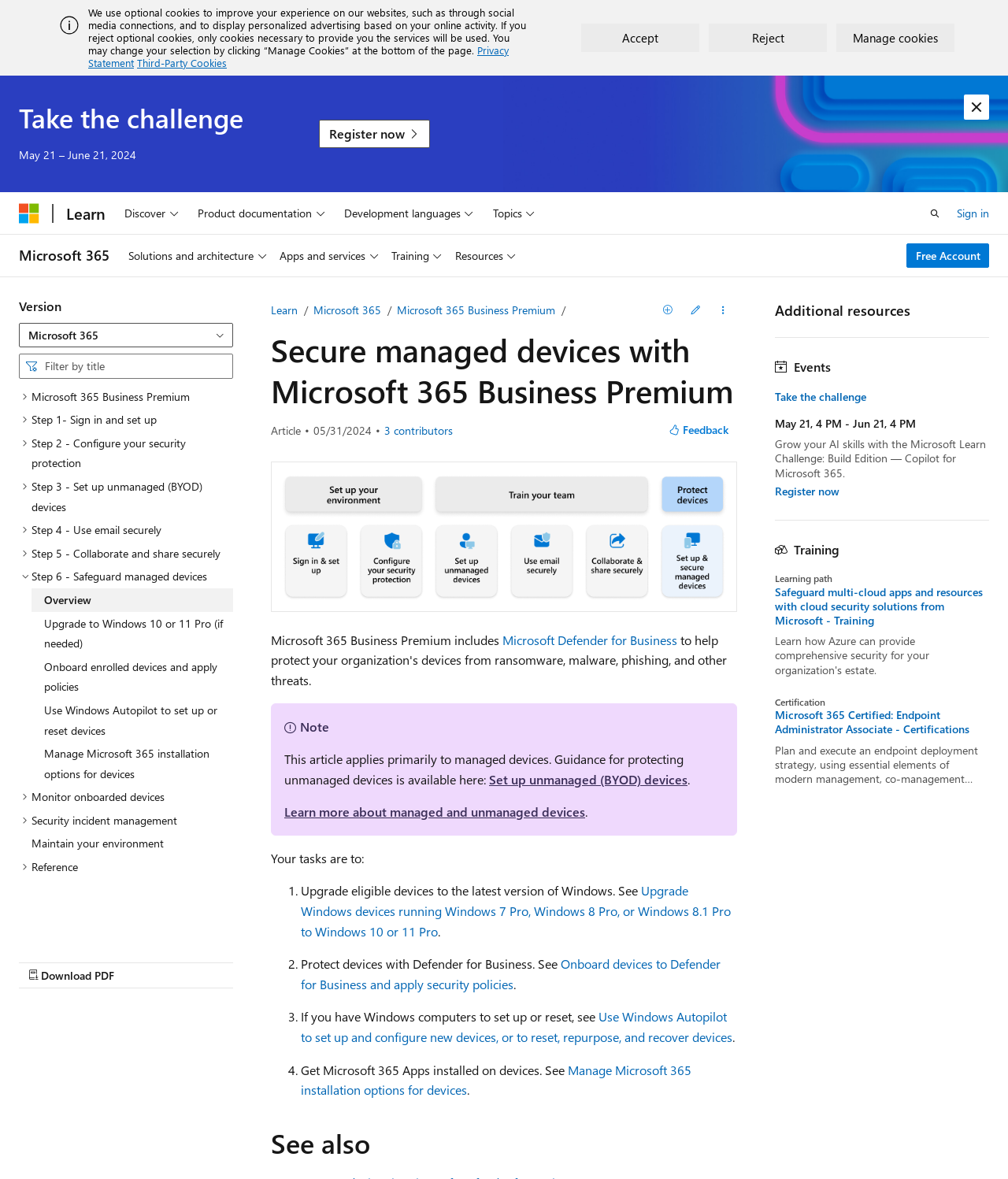Find the bounding box coordinates for the HTML element described as: "Support Team". The coordinates should consist of four float values between 0 and 1, i.e., [left, top, right, bottom].

None